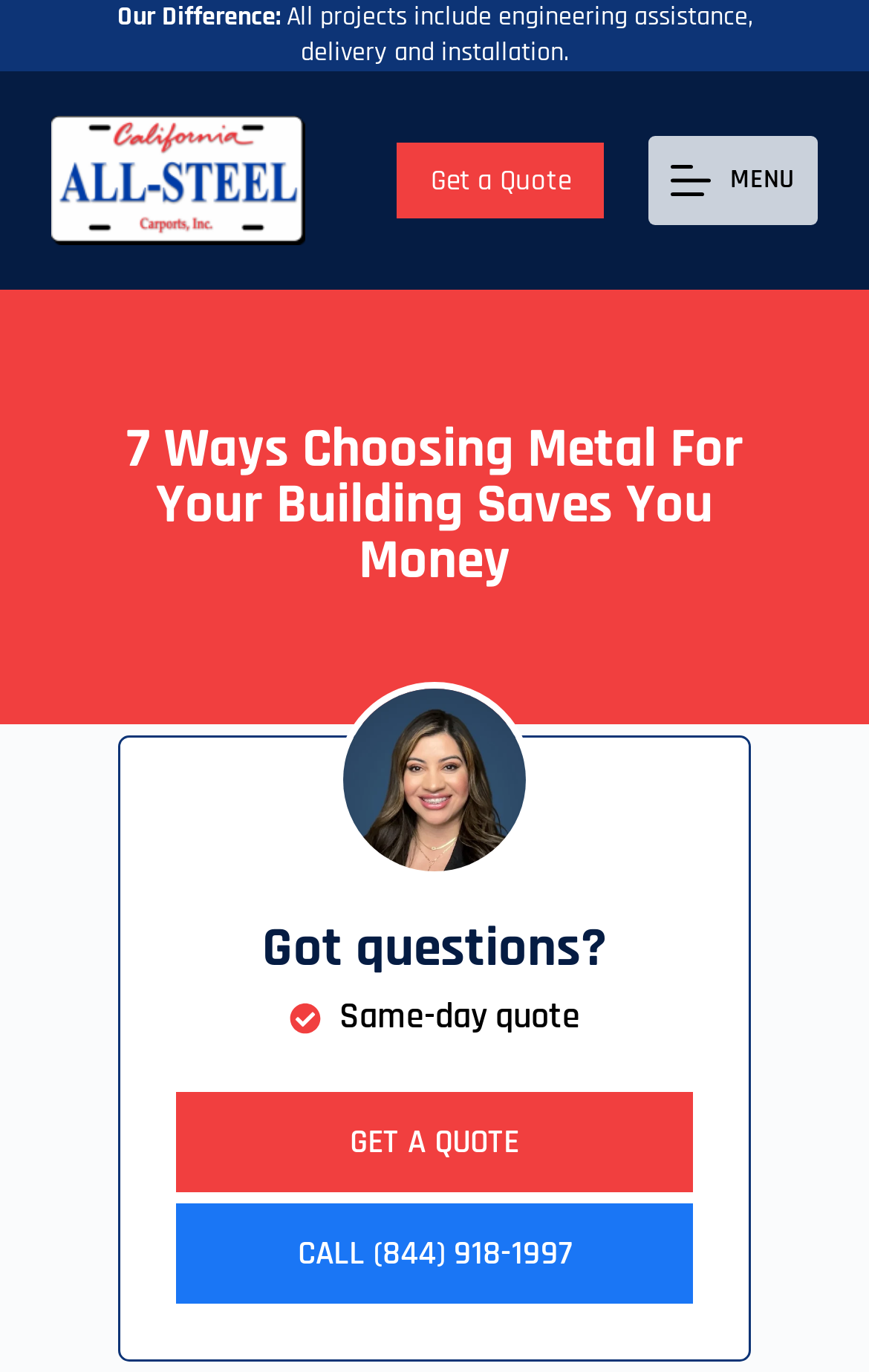Extract the bounding box coordinates for the UI element described by the text: "Menu". The coordinates should be in the form of [left, top, right, bottom] with values between 0 and 1.

[0.747, 0.099, 0.94, 0.164]